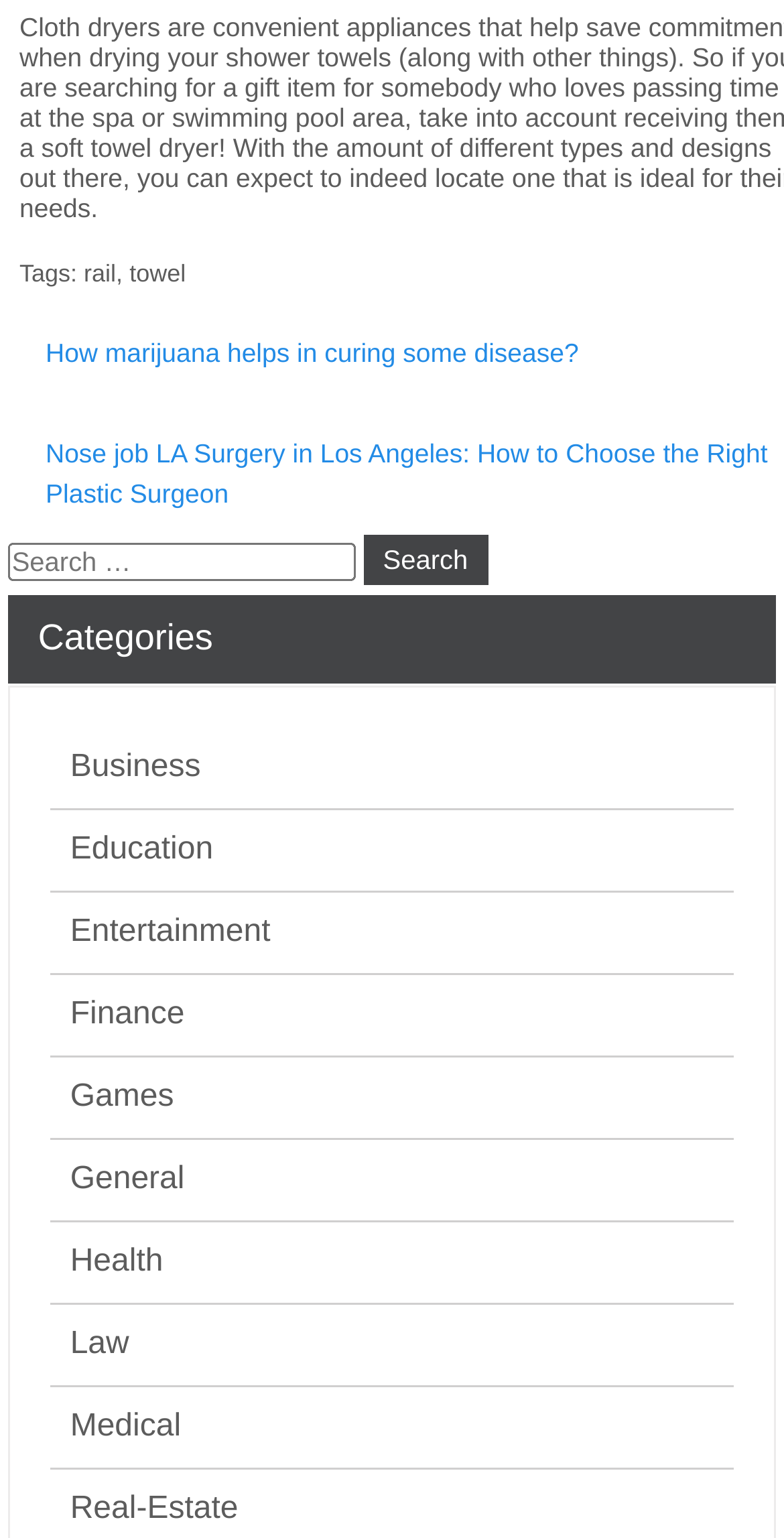Provide a brief response to the question below using one word or phrase:
How many categories are listed on the webpage?

9